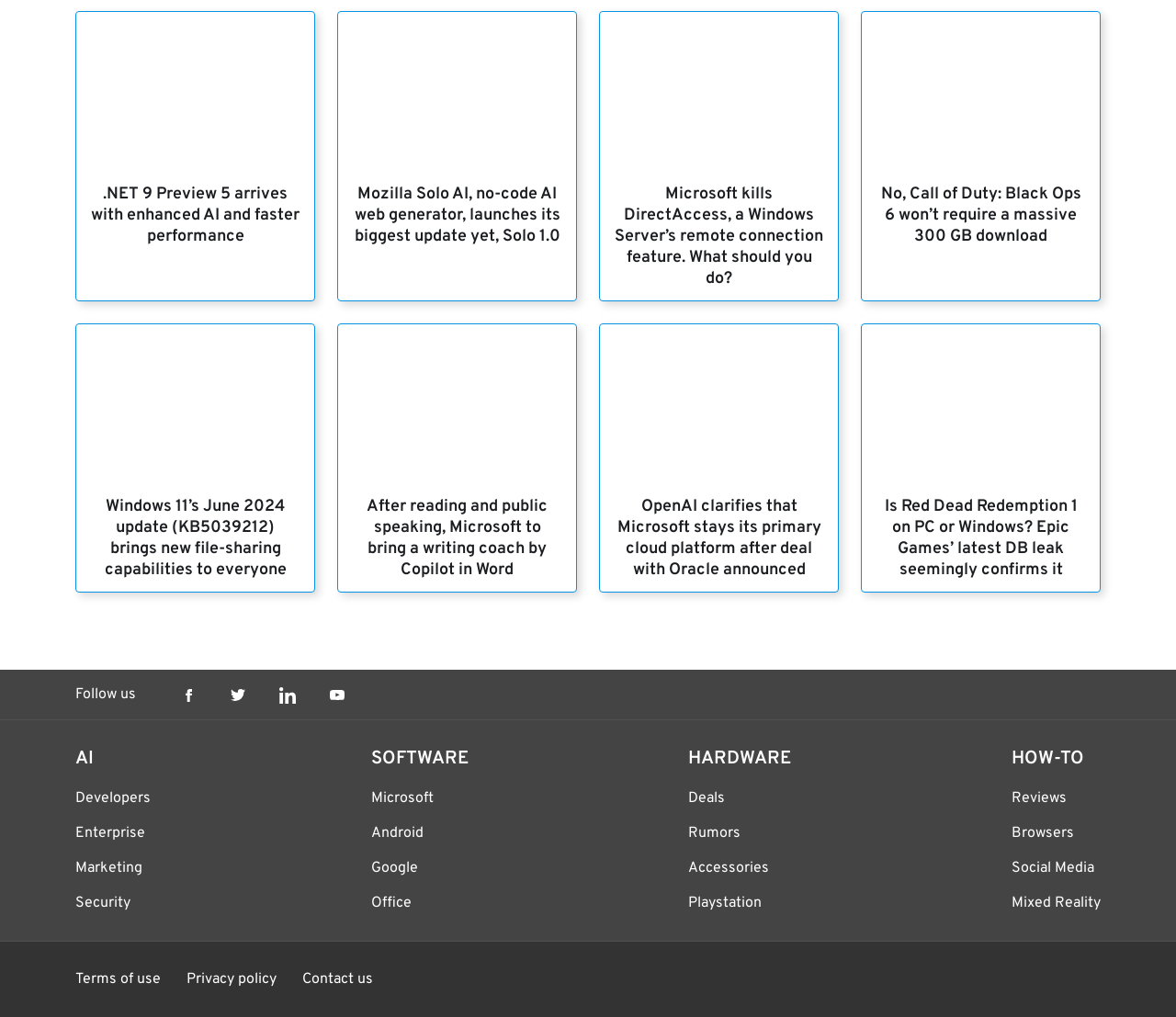Please locate the bounding box coordinates of the element that needs to be clicked to achieve the following instruction: "View the Reflector Media Logo". The coordinates should be four float numbers between 0 and 1, i.e., [left, top, right, bottom].

[0.819, 0.949, 0.936, 0.972]